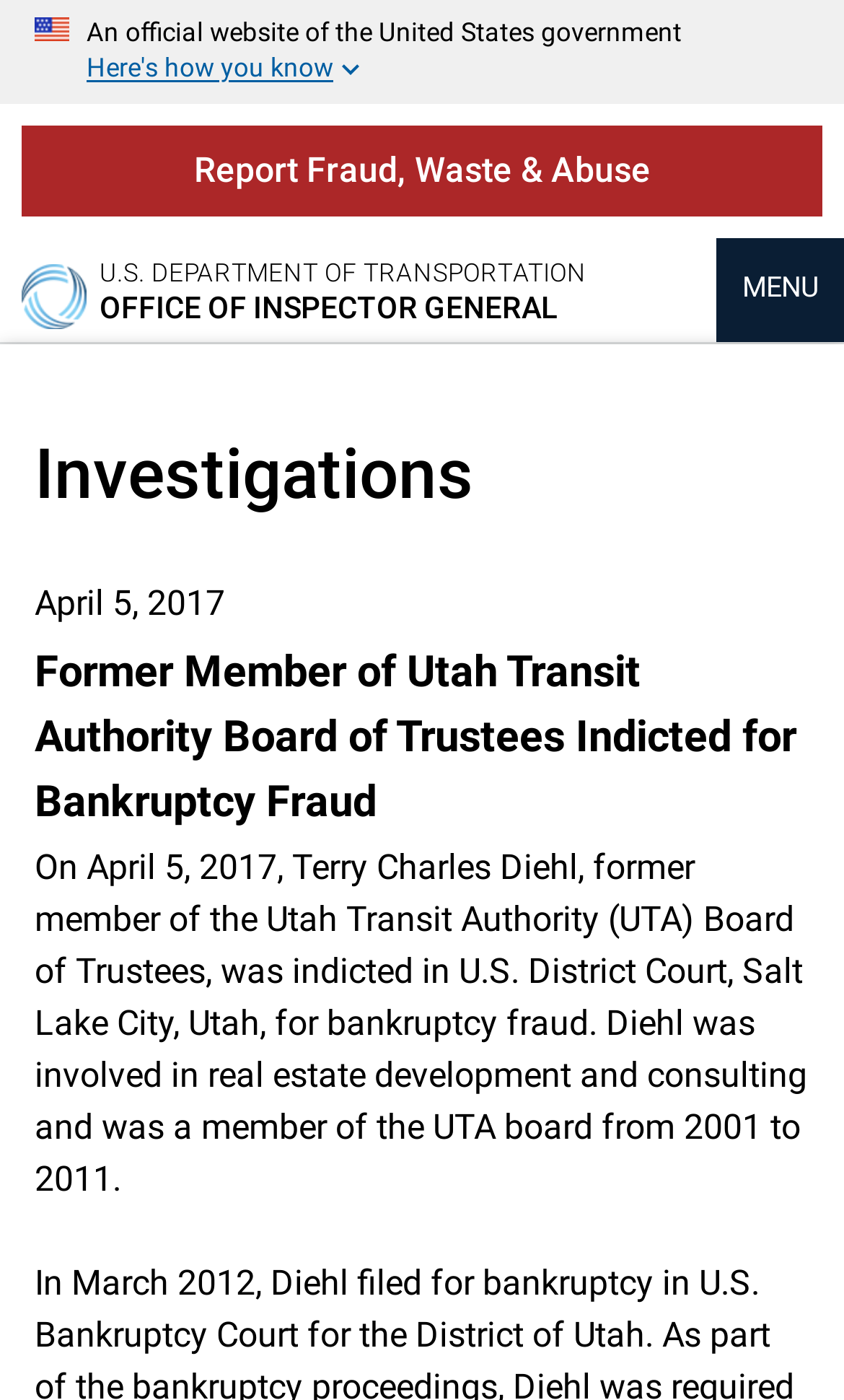Extract the bounding box for the UI element that matches this description: "Menu".

[0.849, 0.17, 1.0, 0.244]